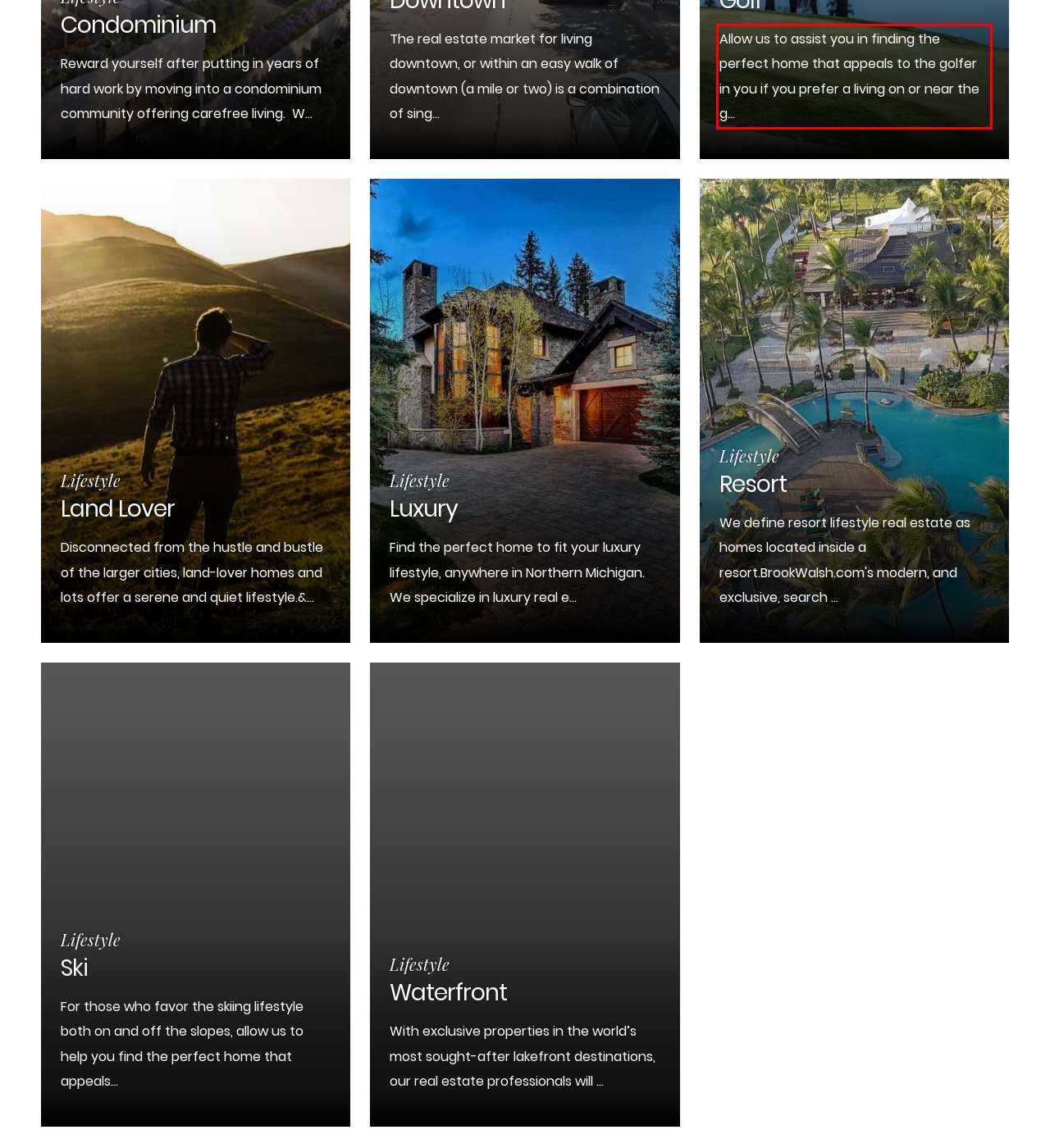Given the screenshot of the webpage, identify the red bounding box, and recognize the text content inside that red bounding box.

Allow us to assist you in finding the perfect home that appeals to the golfer in you if you prefer a living on or near the g...